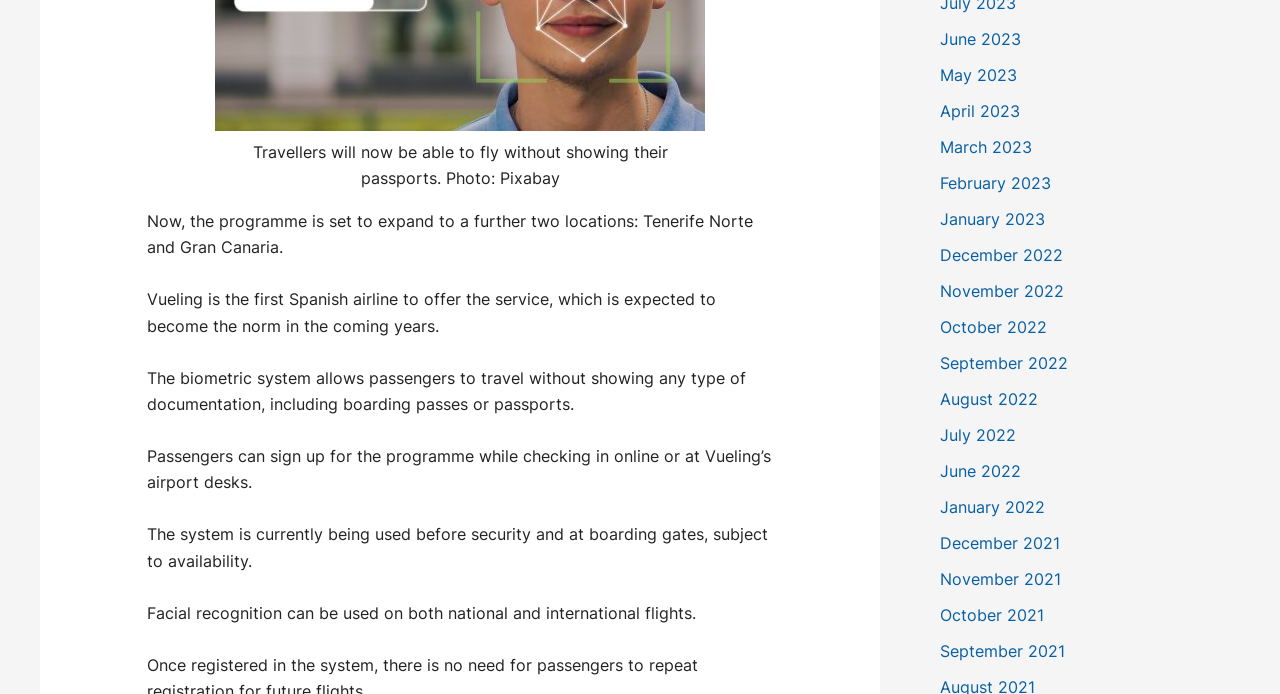Please identify the bounding box coordinates of the element's region that I should click in order to complete the following instruction: "View news from June 2023". The bounding box coordinates consist of four float numbers between 0 and 1, i.e., [left, top, right, bottom].

[0.734, 0.041, 0.798, 0.07]